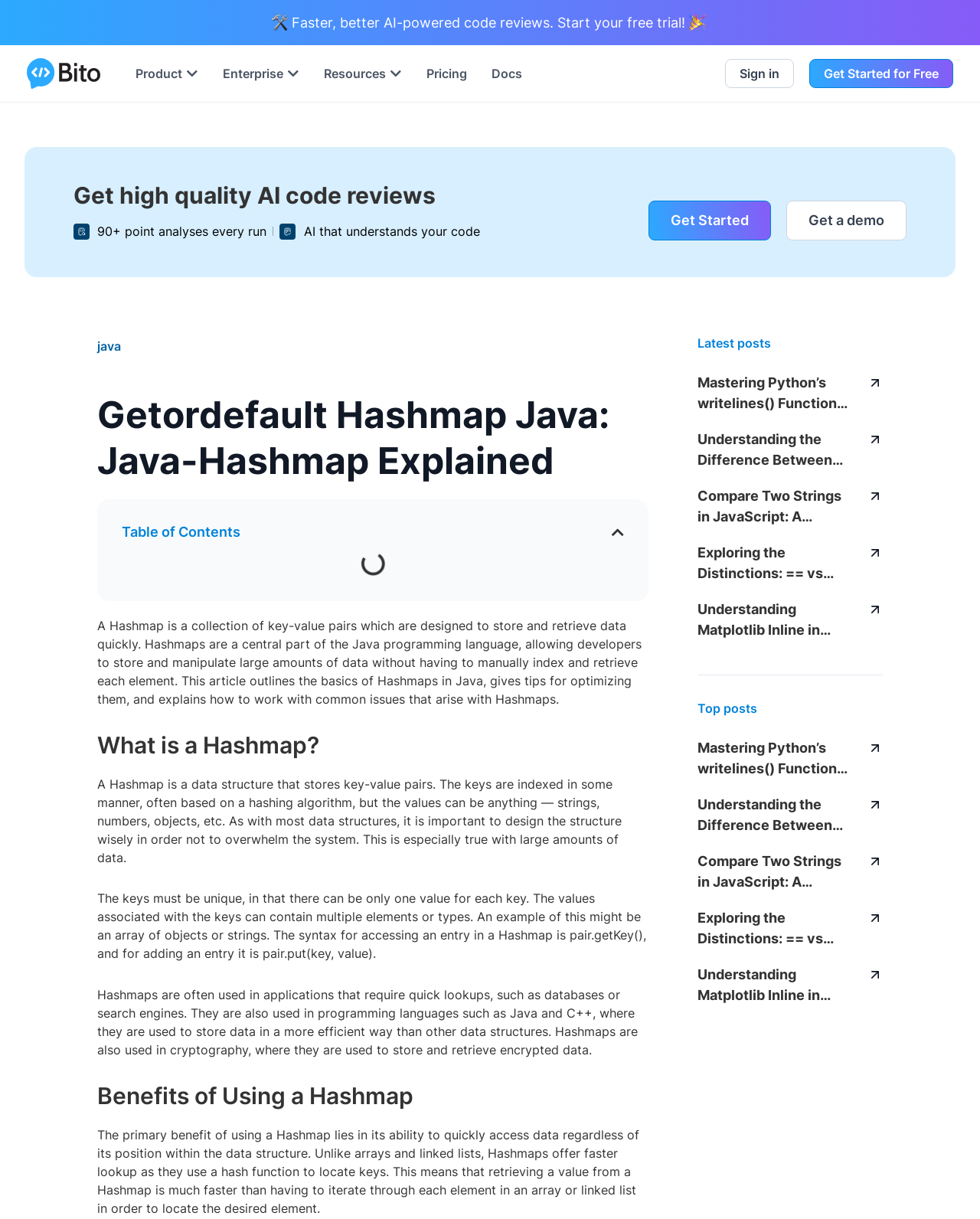What is the difference between a Hashmap and an array?
Please use the image to provide an in-depth answer to the question.

The webpage explains that Hashmaps offer faster lookup compared to arrays and linked lists because they use a hash function to locate keys, making it more efficient for retrieving data.